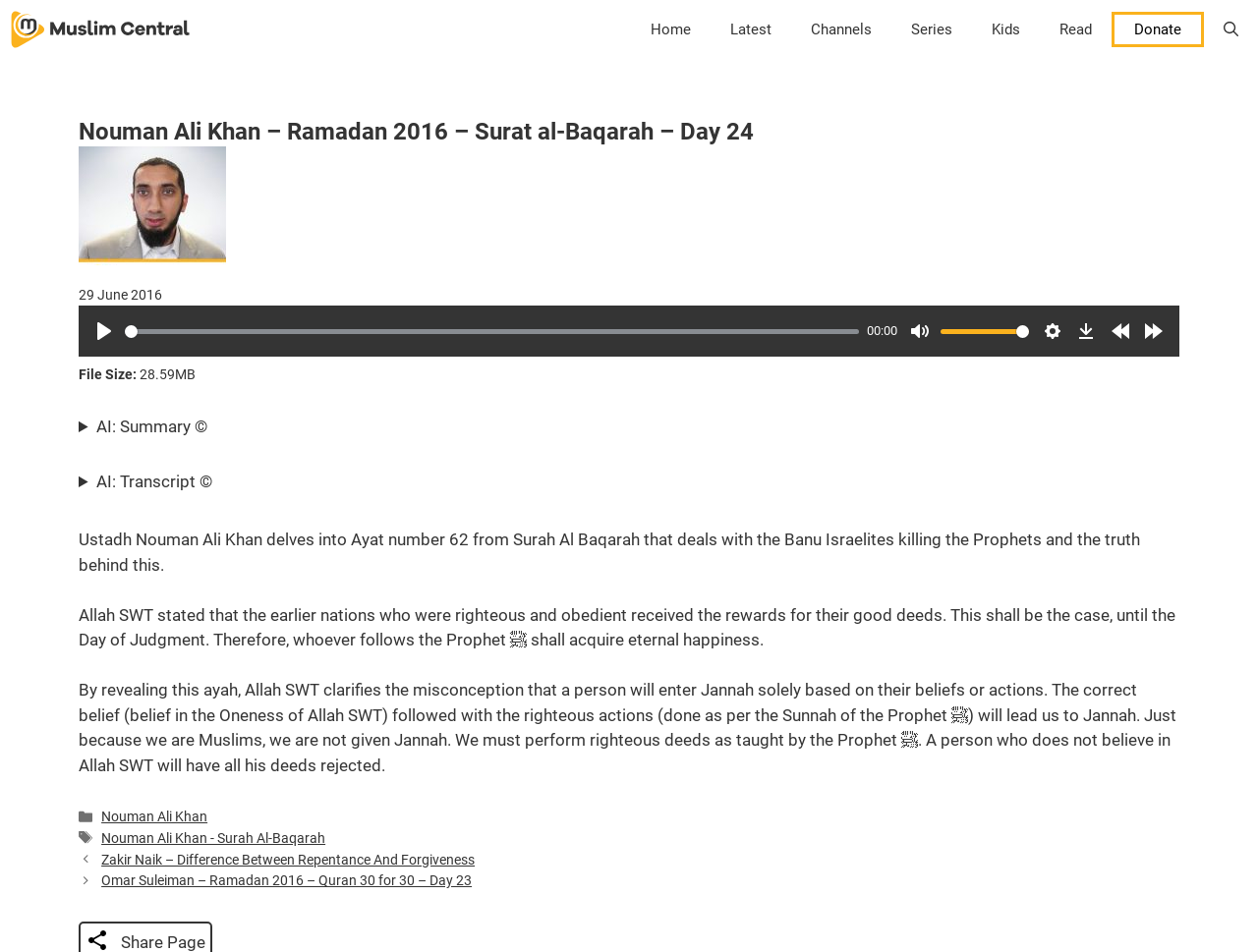Please identify the bounding box coordinates of the element I need to click to follow this instruction: "Search for publications".

None